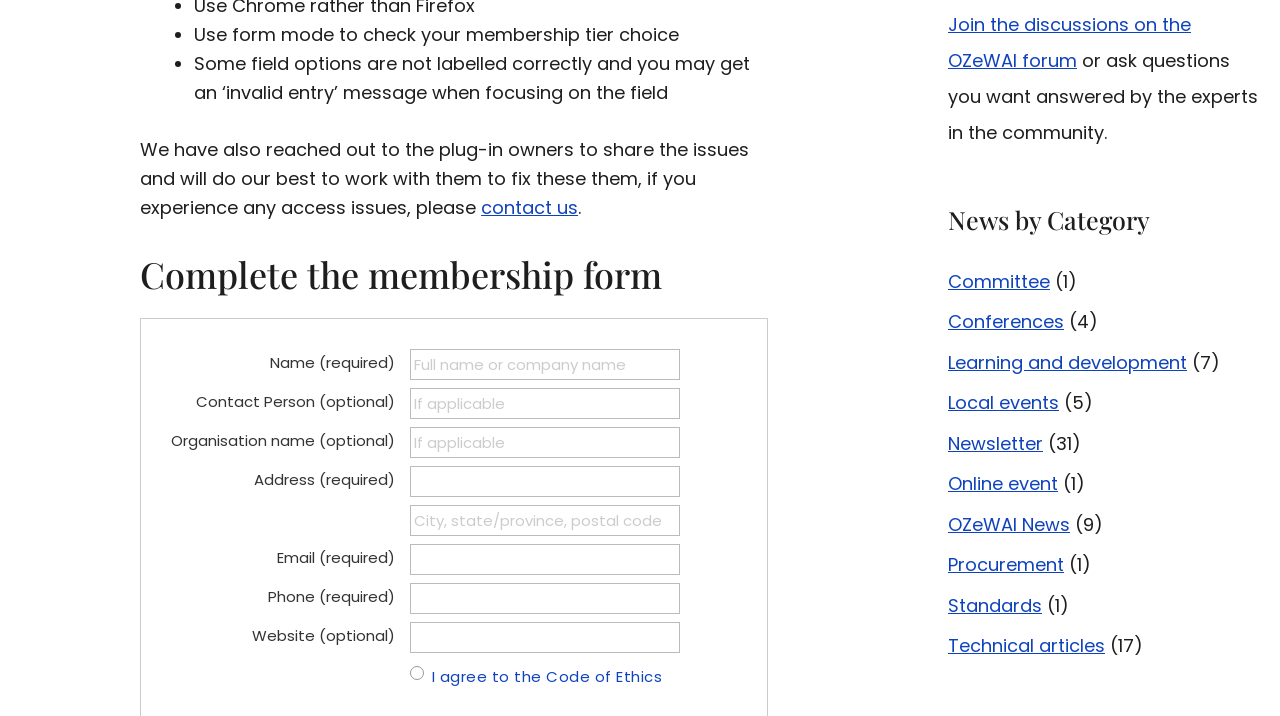What is the issue with some field options on this webpage?
Look at the image and provide a detailed response to the question.

The webpage mentions that some field options are not labelled correctly and may result in an 'invalid entry' message when focusing on the field. This indicates that there is an accessibility issue with some of the form fields.